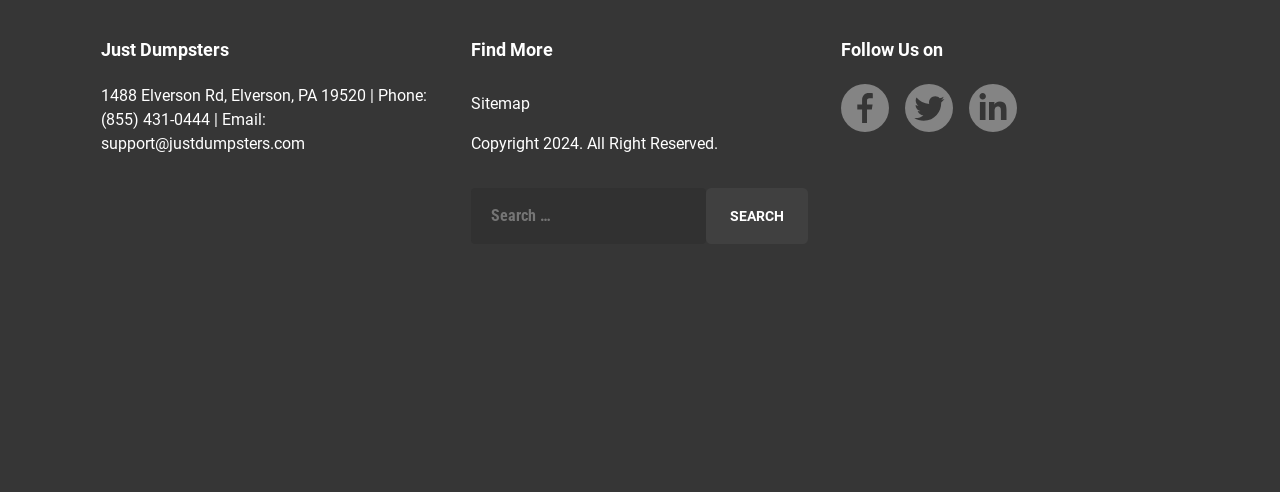Please locate the UI element described by "Sitemap" and provide its bounding box coordinates.

[0.368, 0.191, 0.414, 0.23]